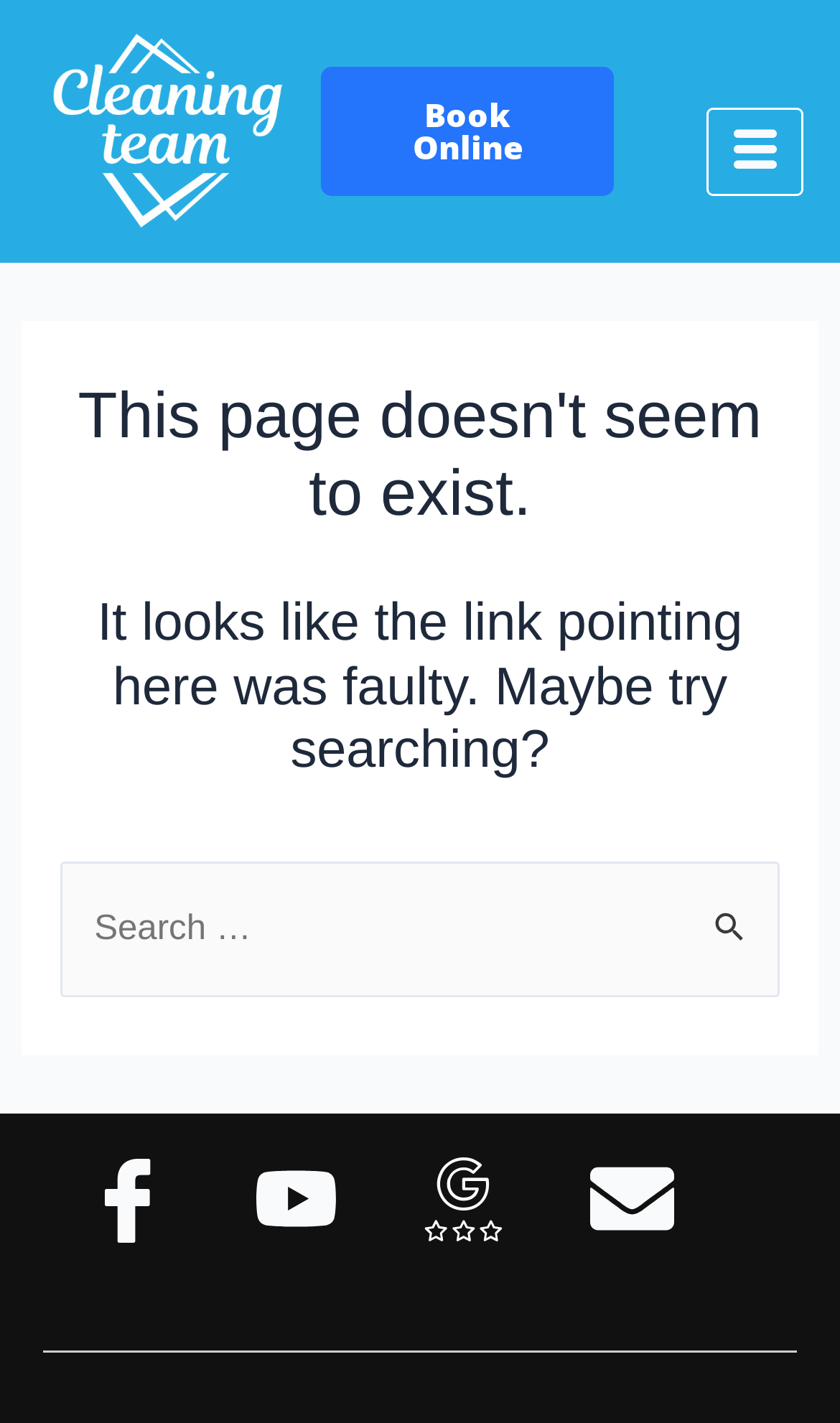Present a detailed account of what is displayed on the webpage.

The webpage is a "Page Not Found" error page for the "Cleaning Team" website. At the top left corner, there is a logo of the "Cleaning Team" which is an image linked to the website's homepage. Next to the logo, there is a "Book Online" link. On the top right corner, there is a hamburger icon button.

Below the top section, there is a header that spans across the page, containing a heading that reads "This page doesn't seem to exist." followed by a subheading that says "It looks like the link pointing here was faulty. Maybe try searching?".

Under the header, there is a search bar that occupies most of the page width, with a search box and two buttons: "Search Submit" and "Search". The "Search Submit" button has a small image of a magnifying glass.

At the bottom of the page, there are four social media links: Facebook, Youtube, Google Review, and Envelope. Each link has an associated image icon.